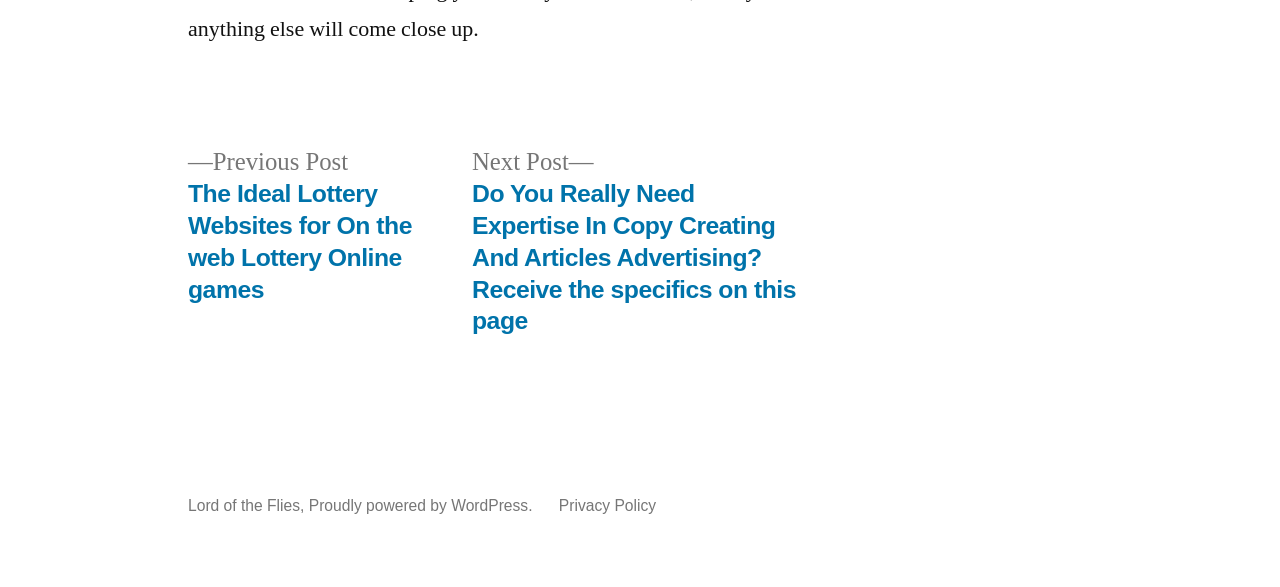How many links are present in the navigation section?
Using the visual information, respond with a single word or phrase.

2